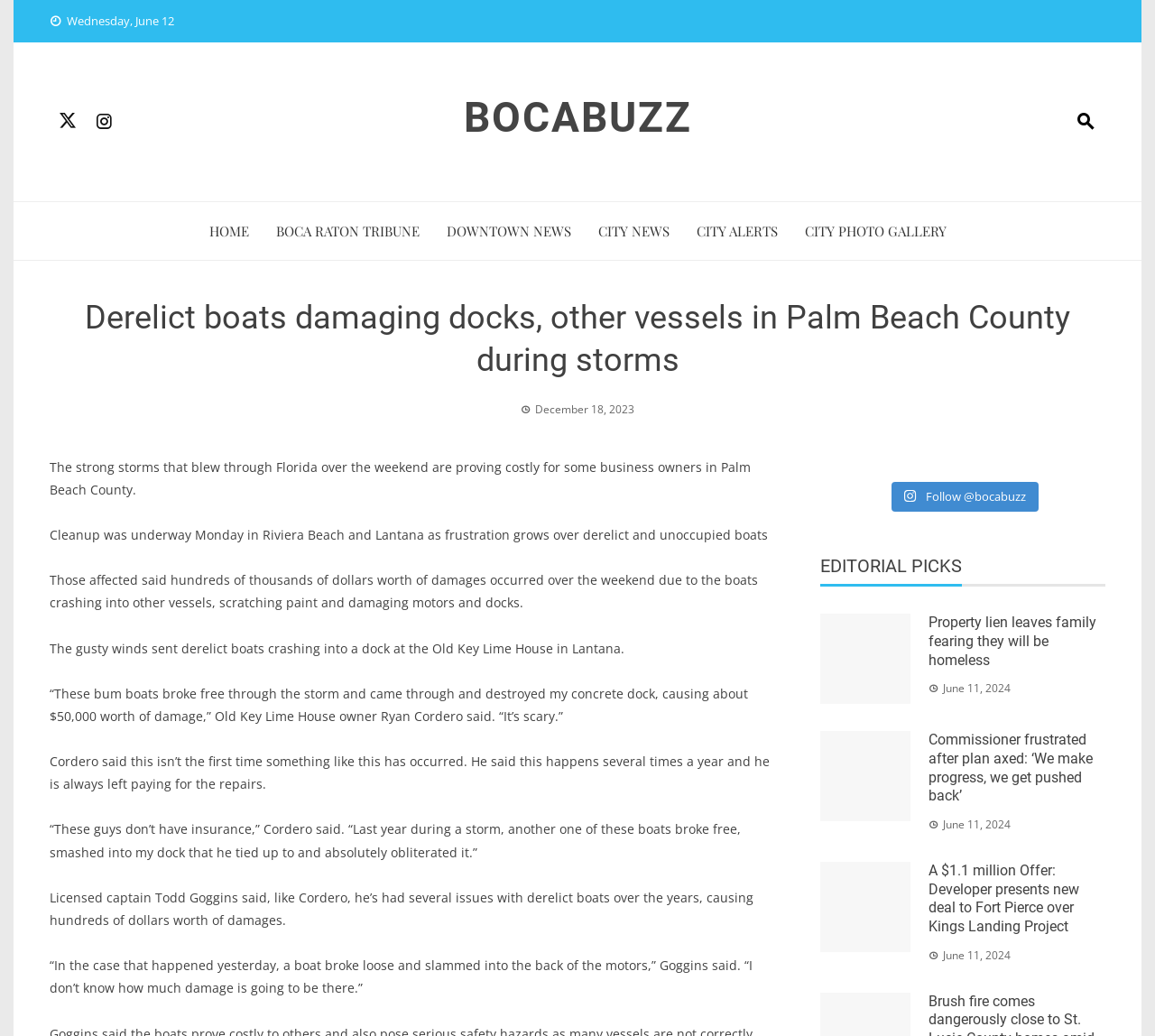Using the provided element description: "Downtown News", identify the bounding box coordinates. The coordinates should be four floats between 0 and 1 in the order [left, top, right, bottom].

[0.386, 0.209, 0.494, 0.237]